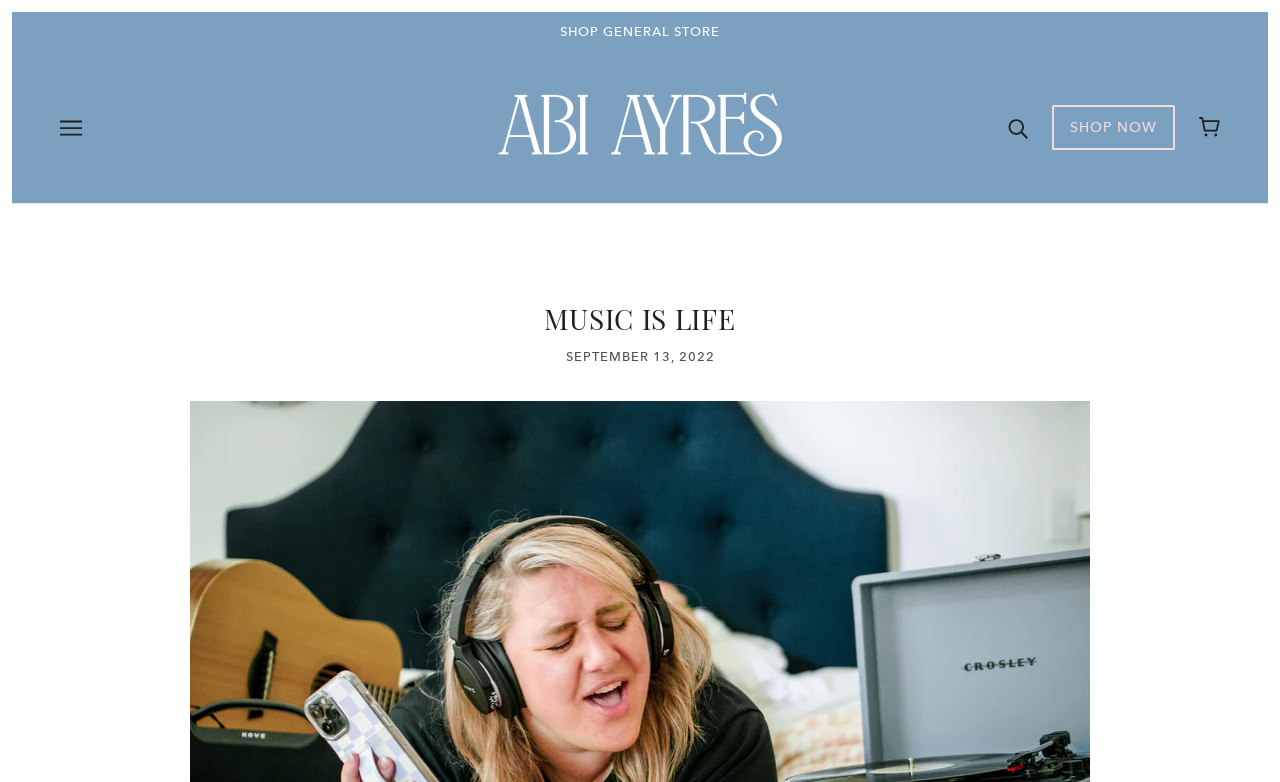What is the name of the website?
Provide an in-depth answer to the question, covering all aspects.

I found the answer by looking at the Root Element which has the text 'Music is Life | Abi Ayres' and inferred that 'Music is Life' is the name of the website.